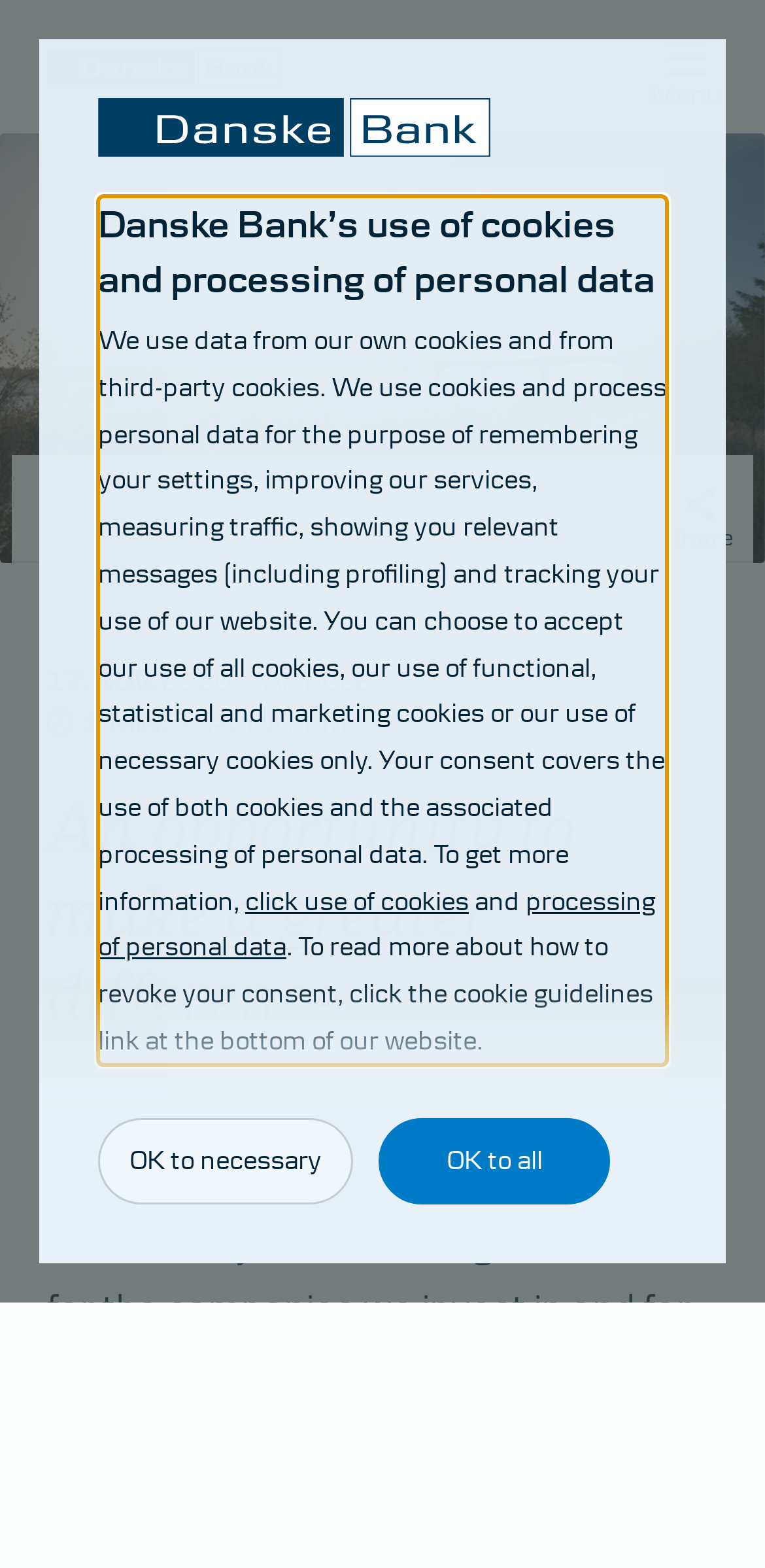Use a single word or phrase to answer the question: 
How many buttons are in the main navigation?

2